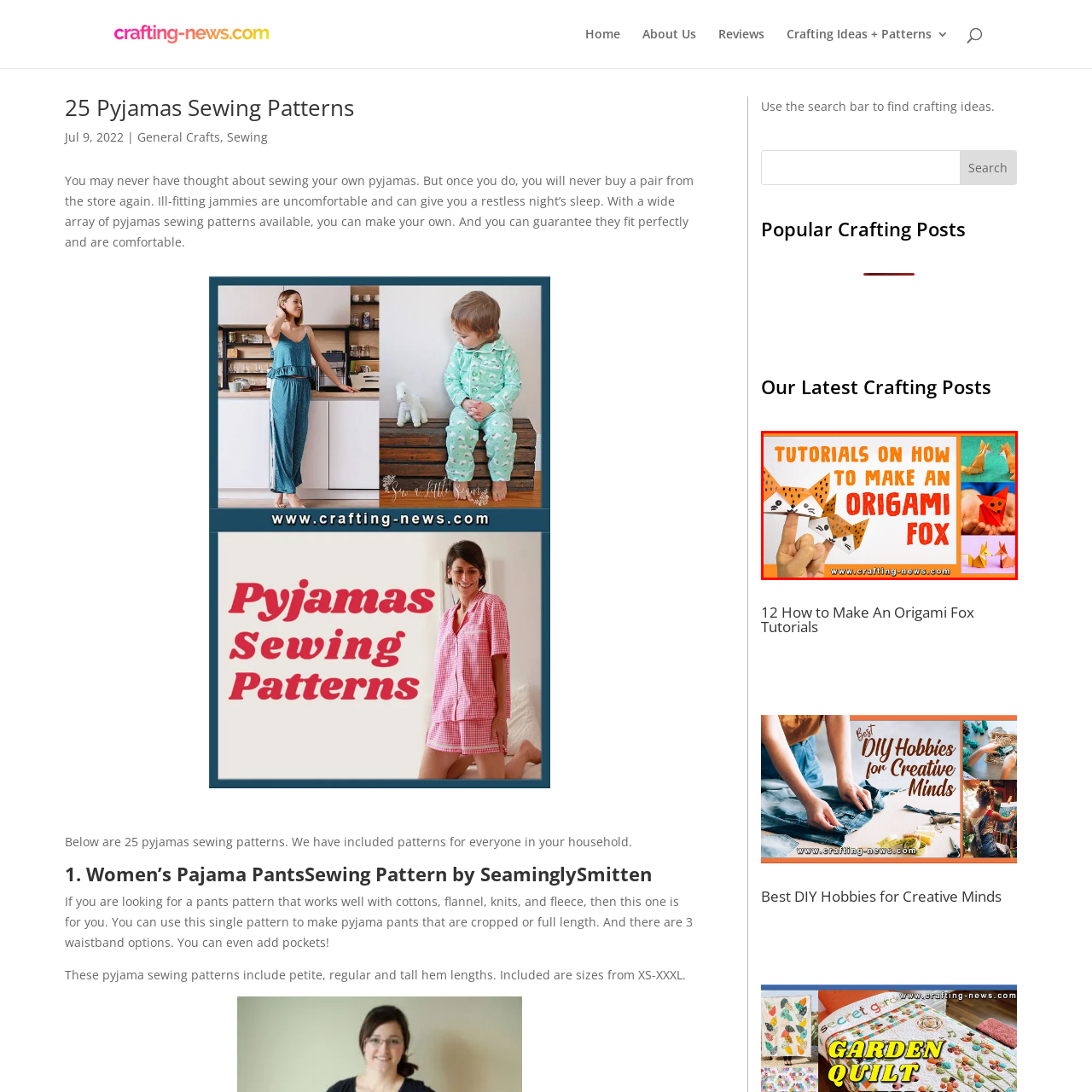Describe in detail the visual content enclosed by the red bounding box.

The image showcases a vibrant and engaging graphic titled "Tutorials on How to Make an Origami Fox." In the center, a hand holds two adorable origami fox figures, decorated with distinctive orange and black patterns, emphasizing the playful nature of origami crafting. Surrounding this central image are smaller snapshots of other origami fox creations, highlighting various techniques and designs. The bright orange background enhances the theme of creativity and fun, inviting viewers to explore the tutorials featured on the Crafting News website. This image serves as a visual prompt for anyone interested in diving into the world of origami and crafting.